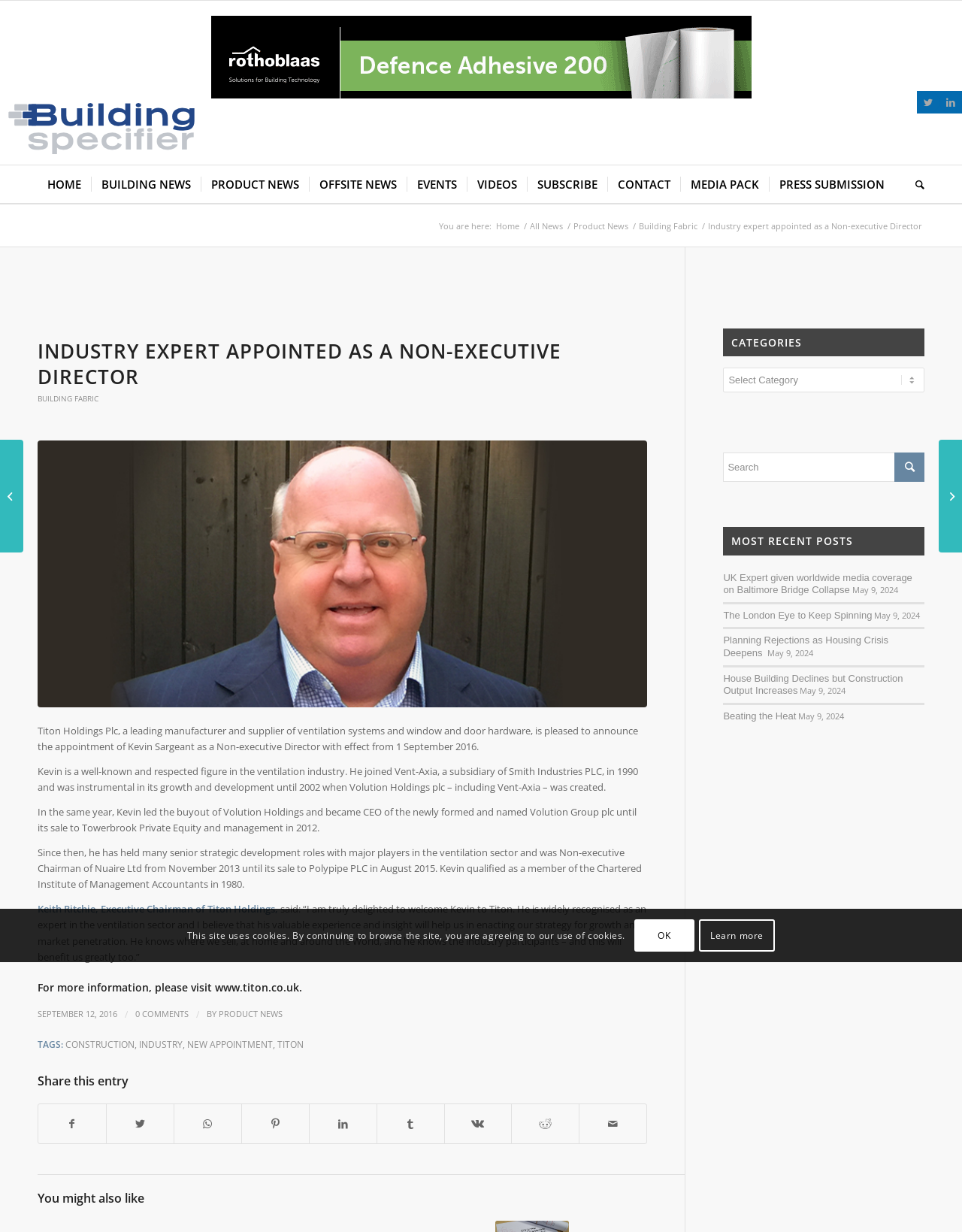Respond to the question below with a single word or phrase:
What is Kevin Sargeant's background in the ventilation industry?

He was instrumental in Vent-Axia's growth and development